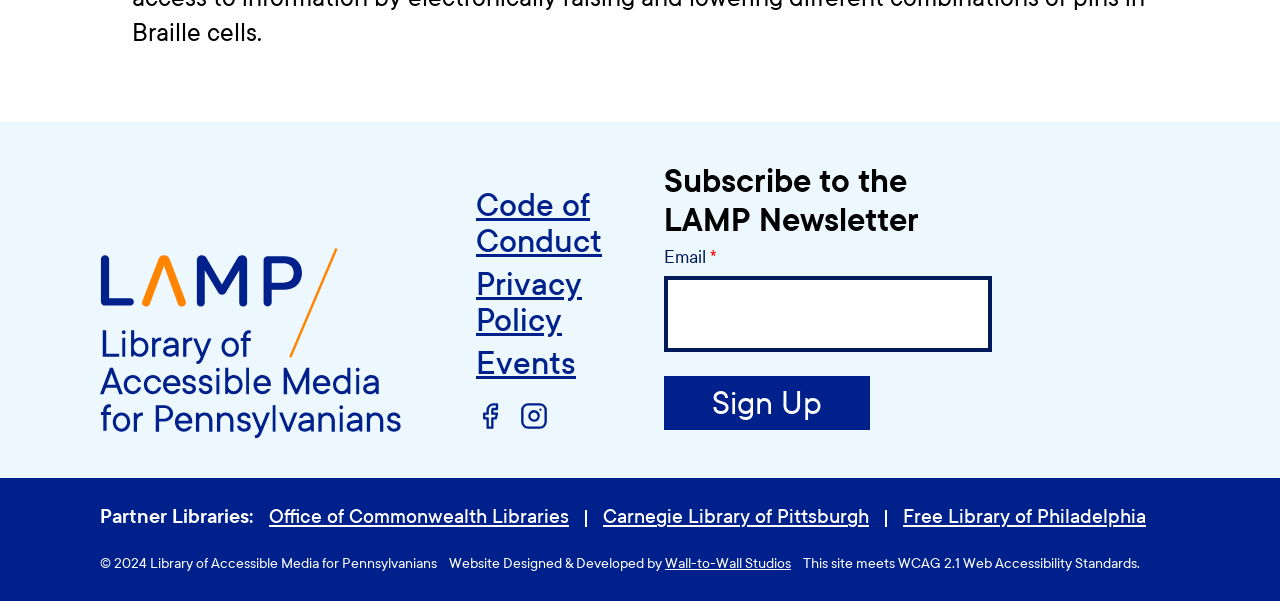Please determine the bounding box coordinates for the UI element described as: "Pharmacy (2588)".

None